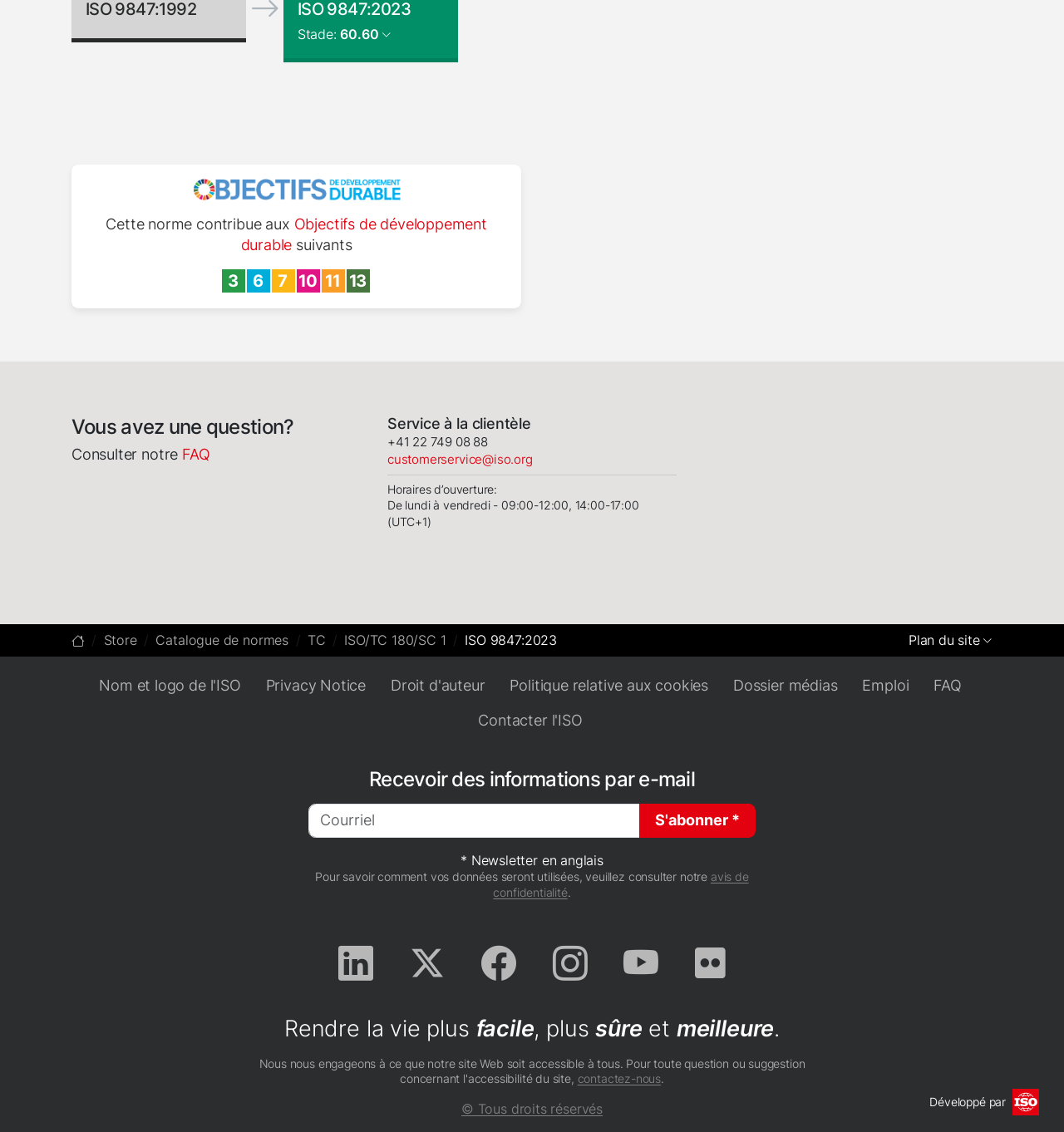What is the purpose of the 'Recevoir des informations par e-mail' section?
Look at the image and provide a short answer using one word or a phrase.

To subscribe to a newsletter